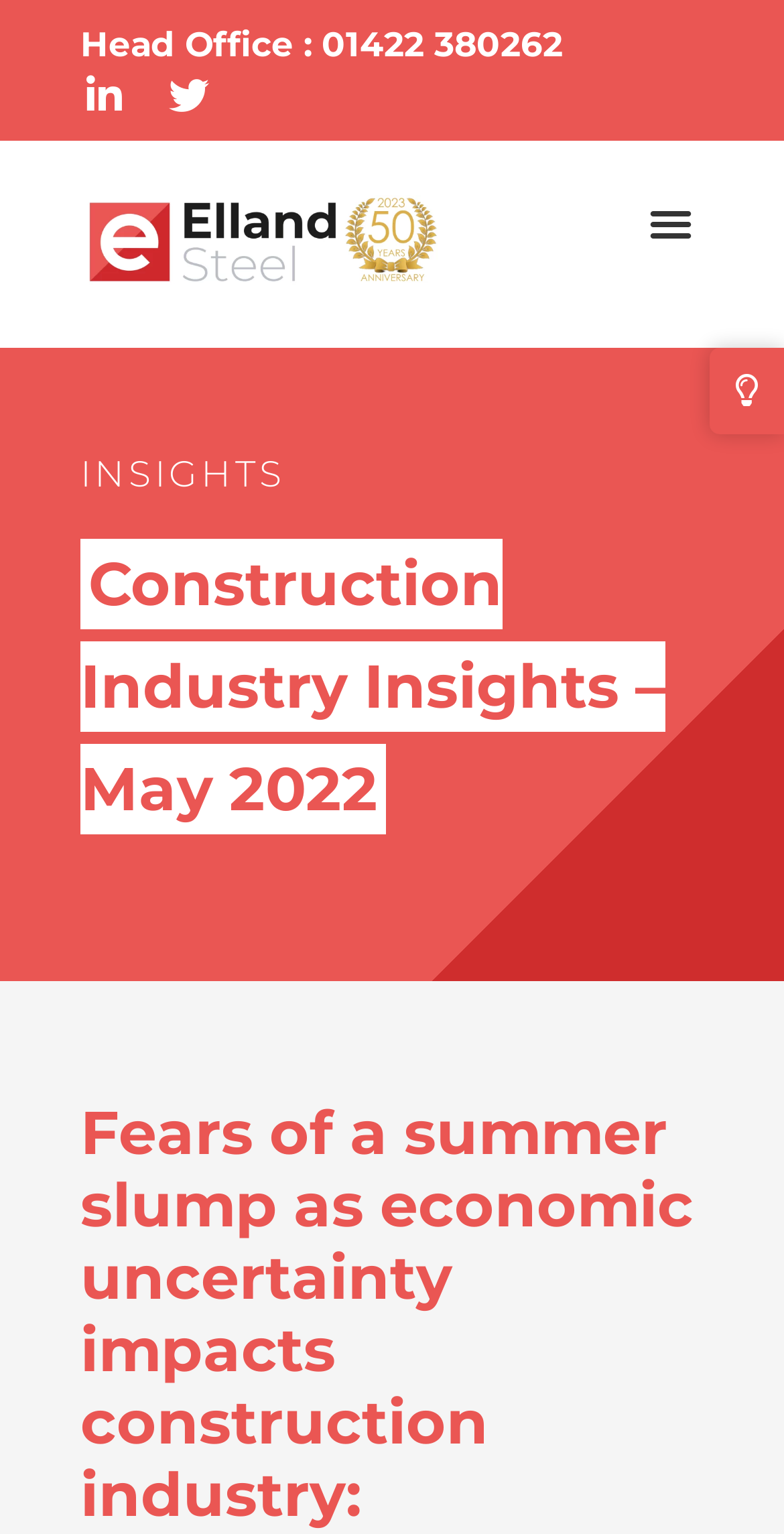Please provide a detailed answer to the question below by examining the image:
How many social media links are at the top of the webpage?

I counted the number of social media links by examining the link elements with the icons 'Linkedin-in' and 'Twitter' located at the top of the webpage, which suggests that there are two social media links.